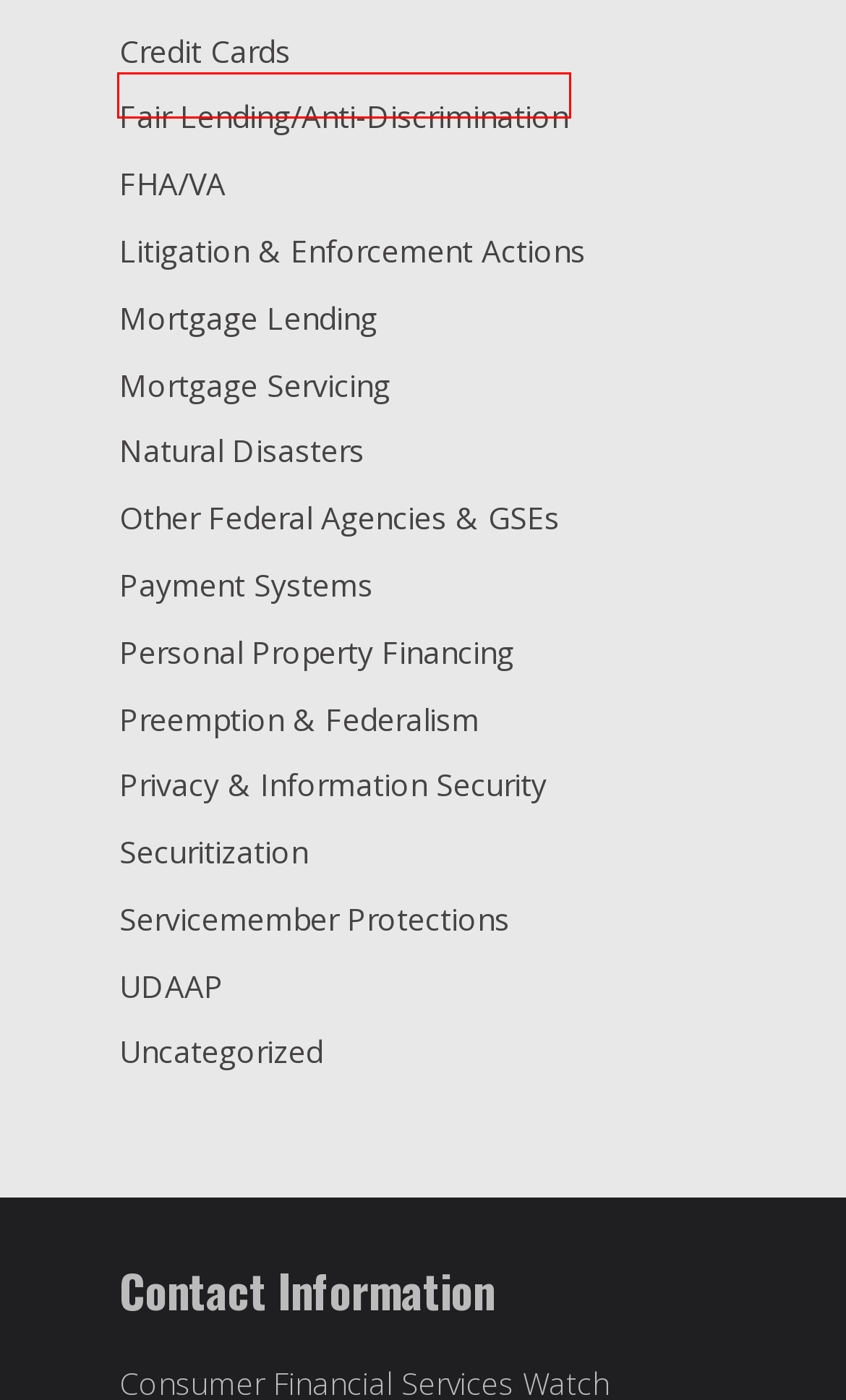Consider the screenshot of a webpage with a red bounding box and select the webpage description that best describes the new page that appears after clicking the element inside the red box. Here are the candidates:
A. Uncategorized – Consumer Financial Services Watch
B. Servicemember Protections – Consumer Financial Services Watch
C. Litigation & Enforcement Actions – Consumer Financial Services Watch
D. Mortgage Servicing – Consumer Financial Services Watch
E. Fair Lending/Anti-Discrimination – Consumer Financial Services Watch
F. Securitization – Consumer Financial Services Watch
G. Privacy & Information Security – Consumer Financial Services Watch
H. Personal Property Financing – Consumer Financial Services Watch

E